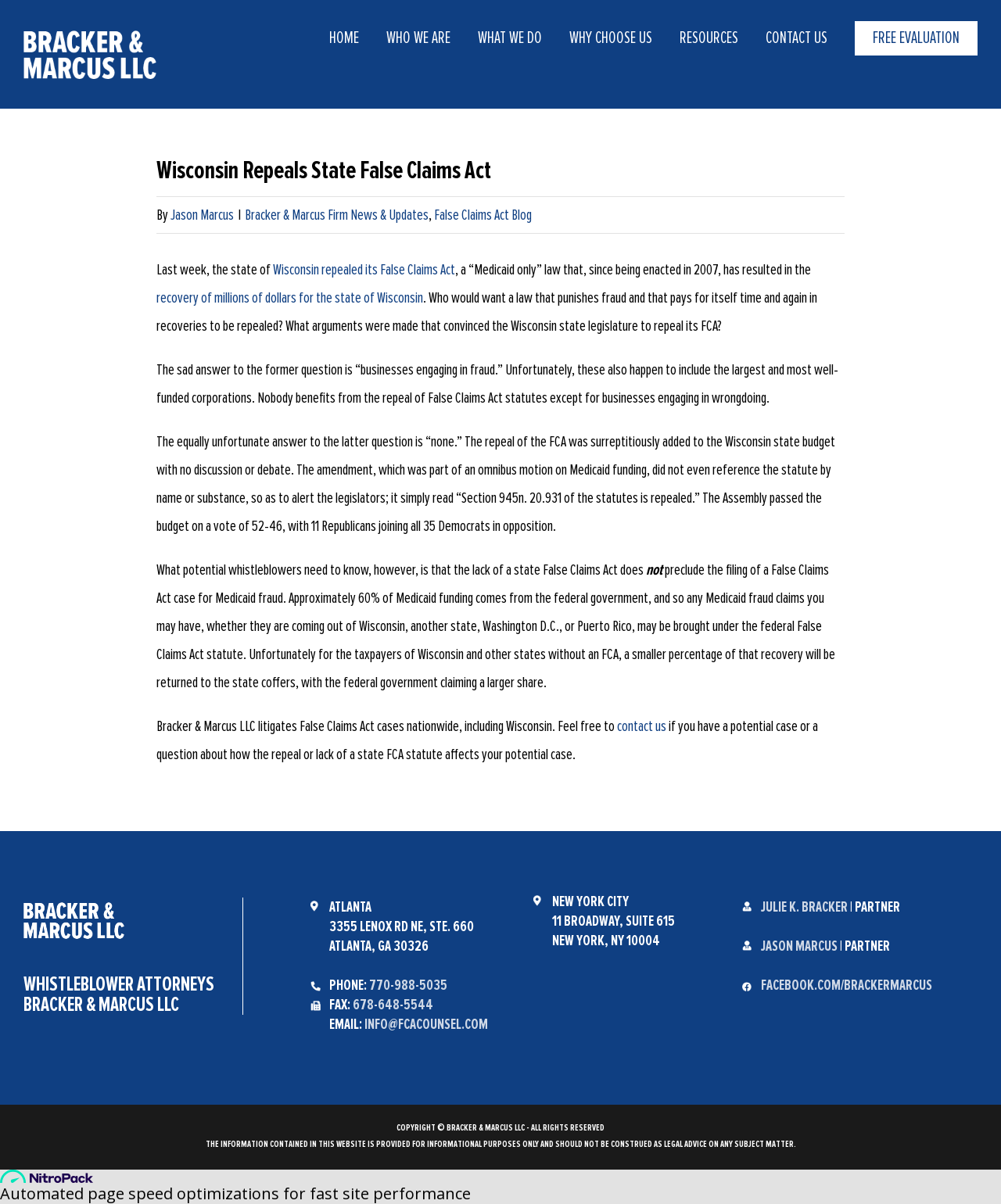Please specify the bounding box coordinates of the element that should be clicked to execute the given instruction: 'Read Bracker & Marcus Firm News & Updates'. Ensure the coordinates are four float numbers between 0 and 1, expressed as [left, top, right, bottom].

[0.245, 0.172, 0.428, 0.185]